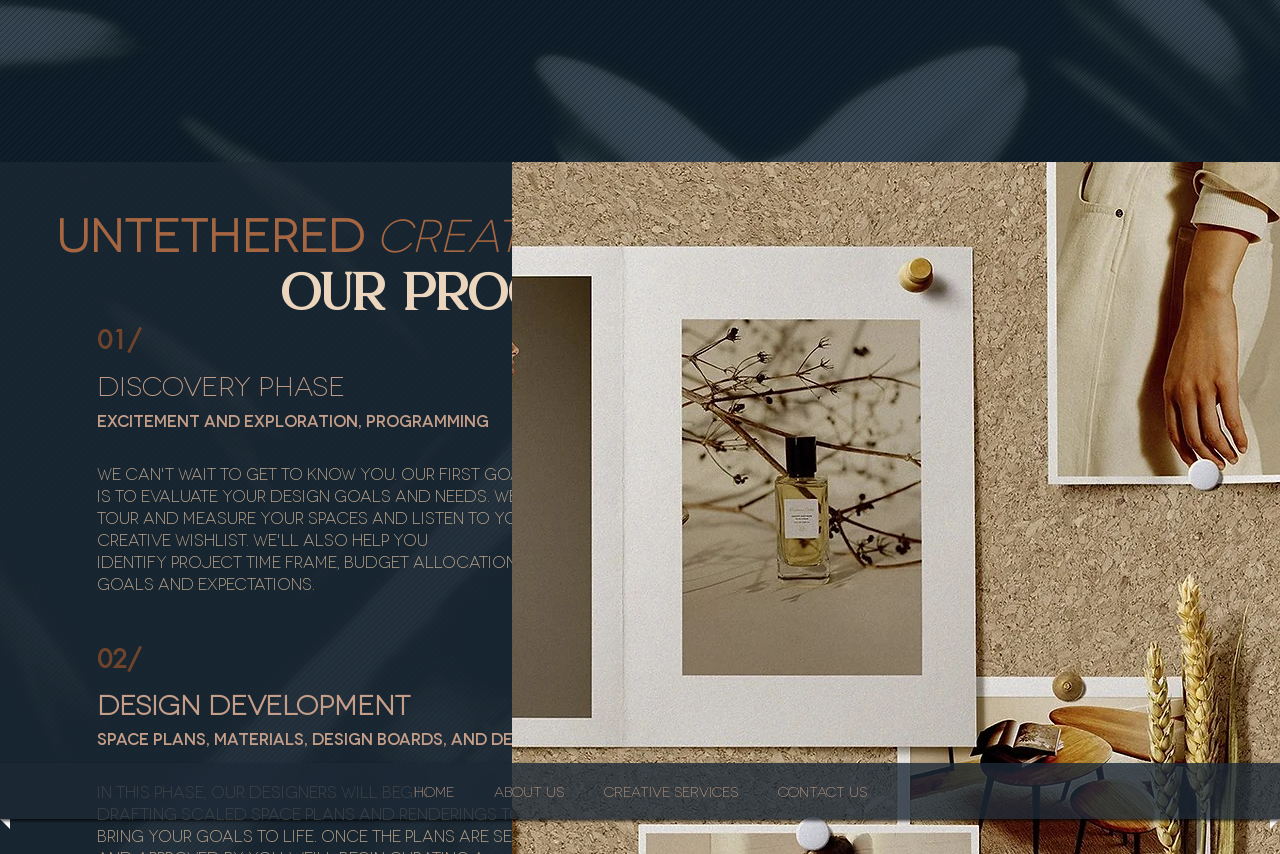What is the second step in the design process?
Answer with a single word or phrase by referring to the visual content.

Design Development